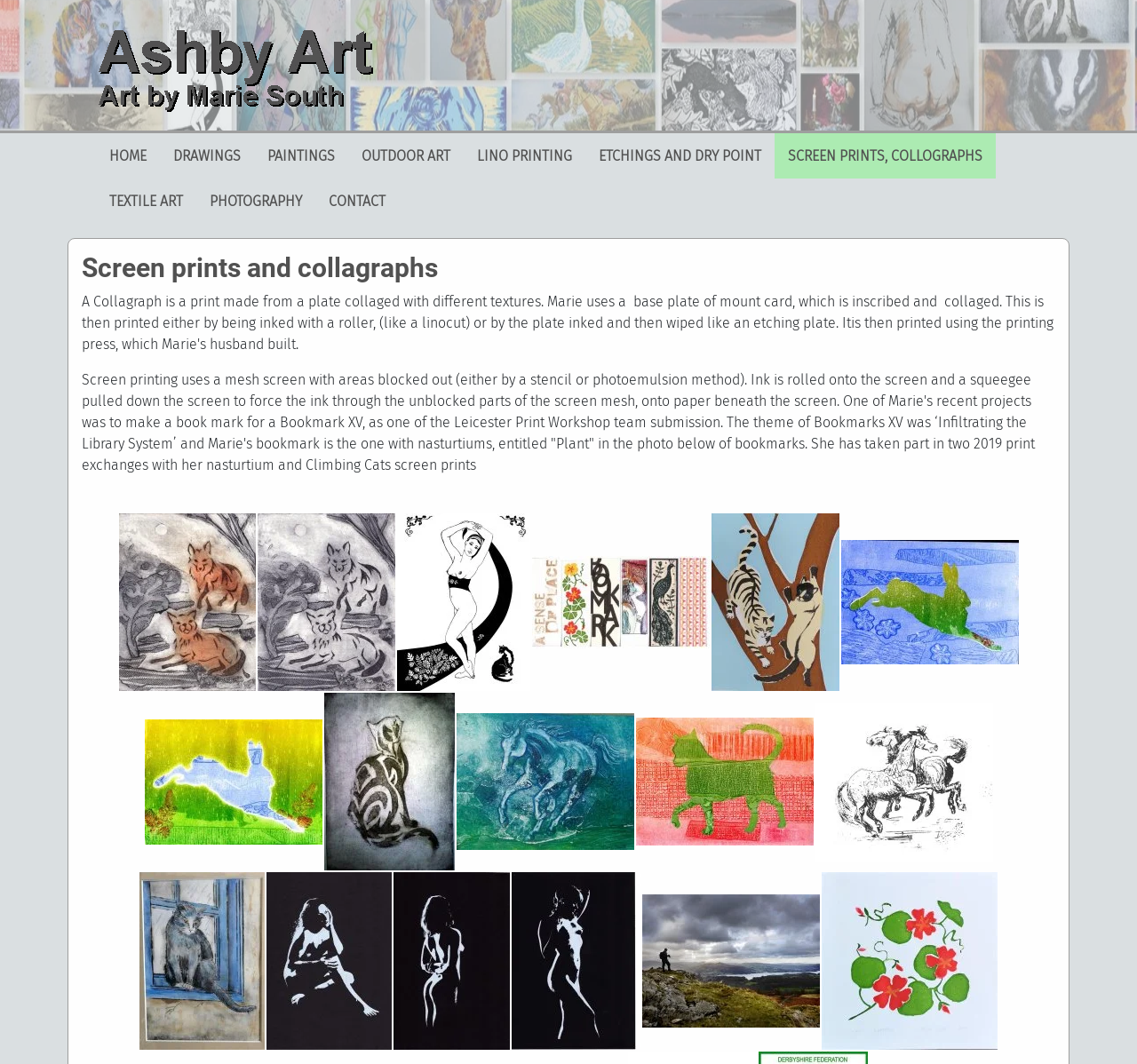Provide a one-word or one-phrase answer to the question:
What is the title of the bookmark created by Marie?

Plant